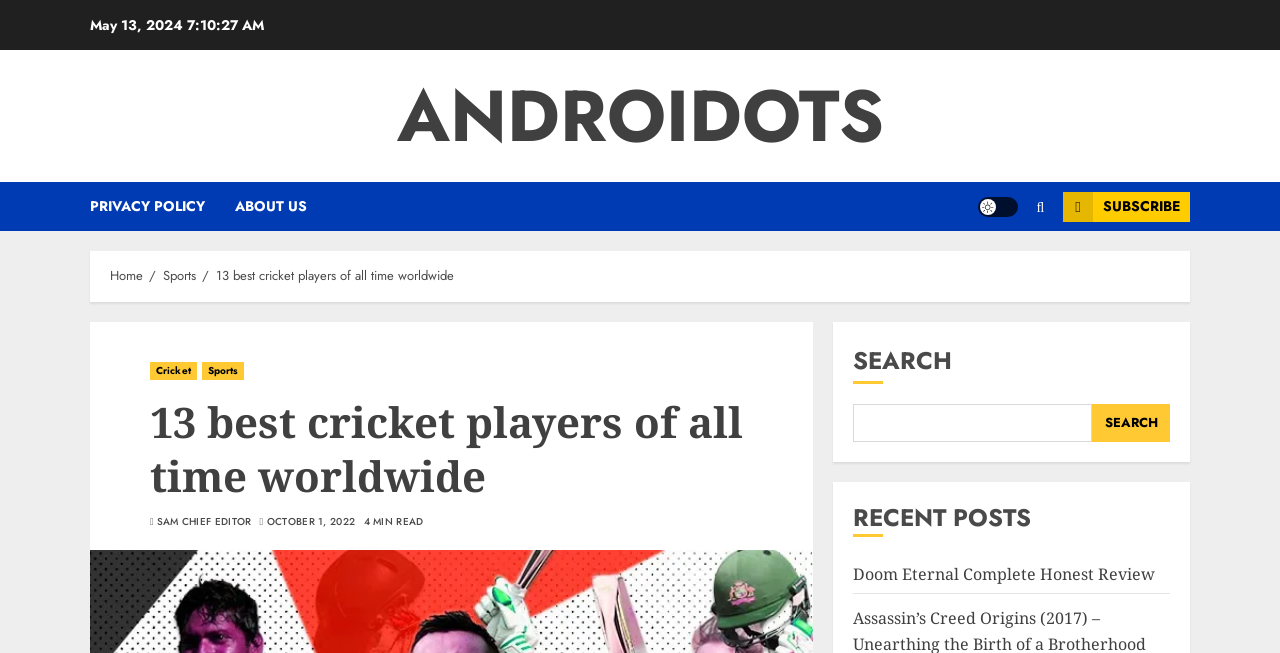Determine the bounding box coordinates of the target area to click to execute the following instruction: "go to ANDROIDOTS."

[0.31, 0.098, 0.69, 0.257]